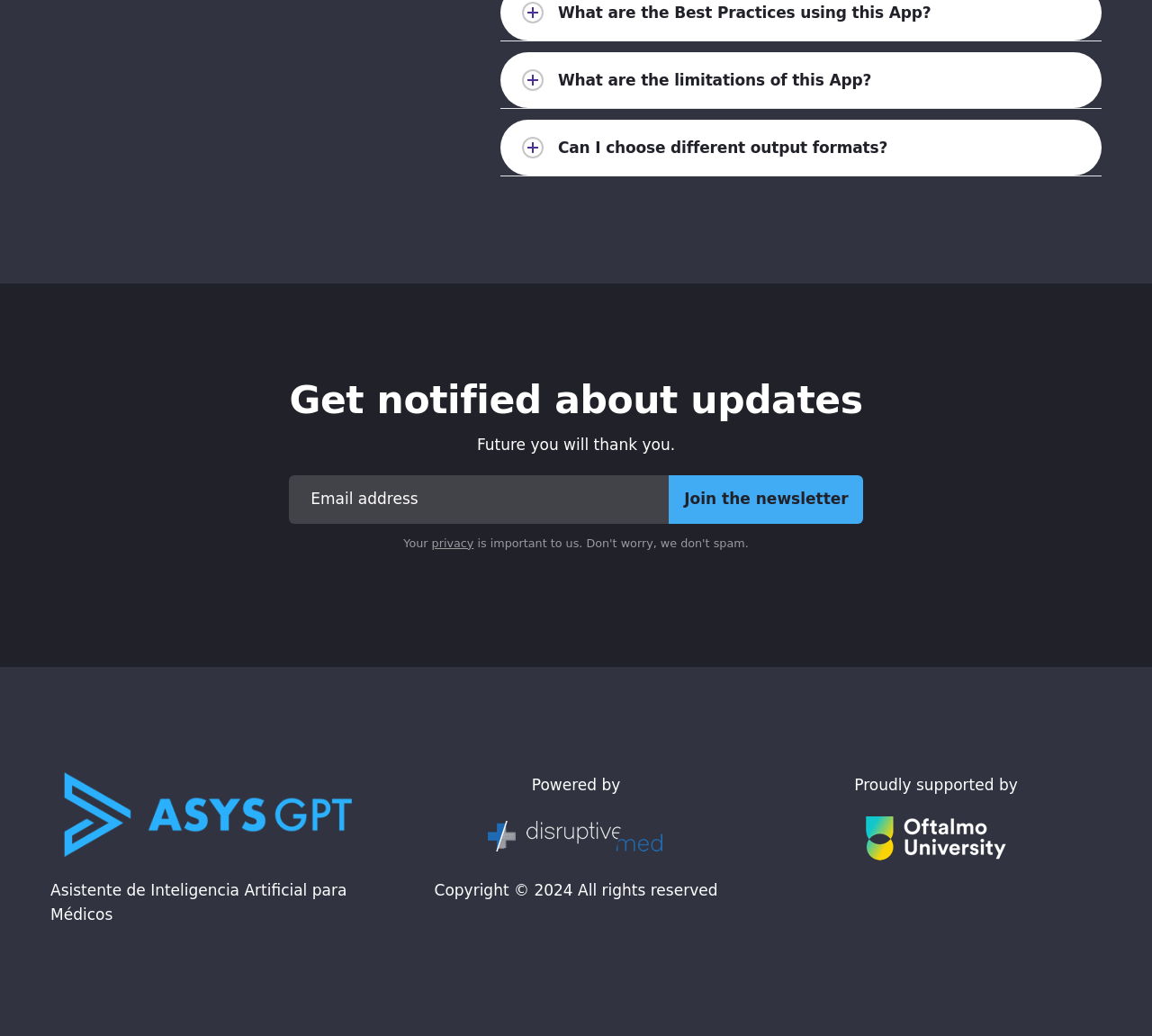Determine the bounding box for the UI element that matches this description: "parent_node: Proudly supported by".

[0.736, 0.799, 0.889, 0.817]